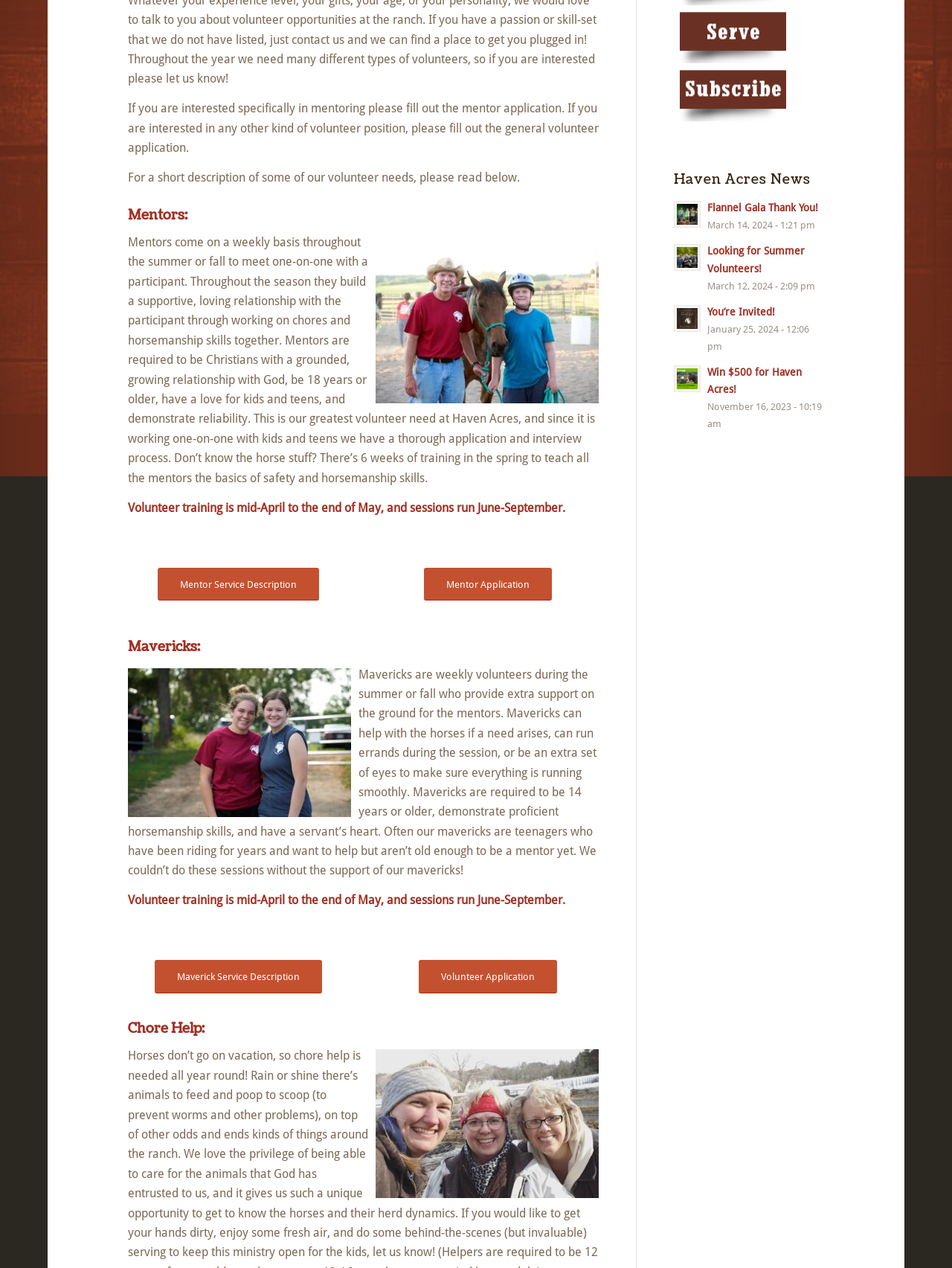Identify the bounding box for the UI element that is described as follows: "alt="Subscribe"".

[0.708, 0.087, 0.828, 0.098]